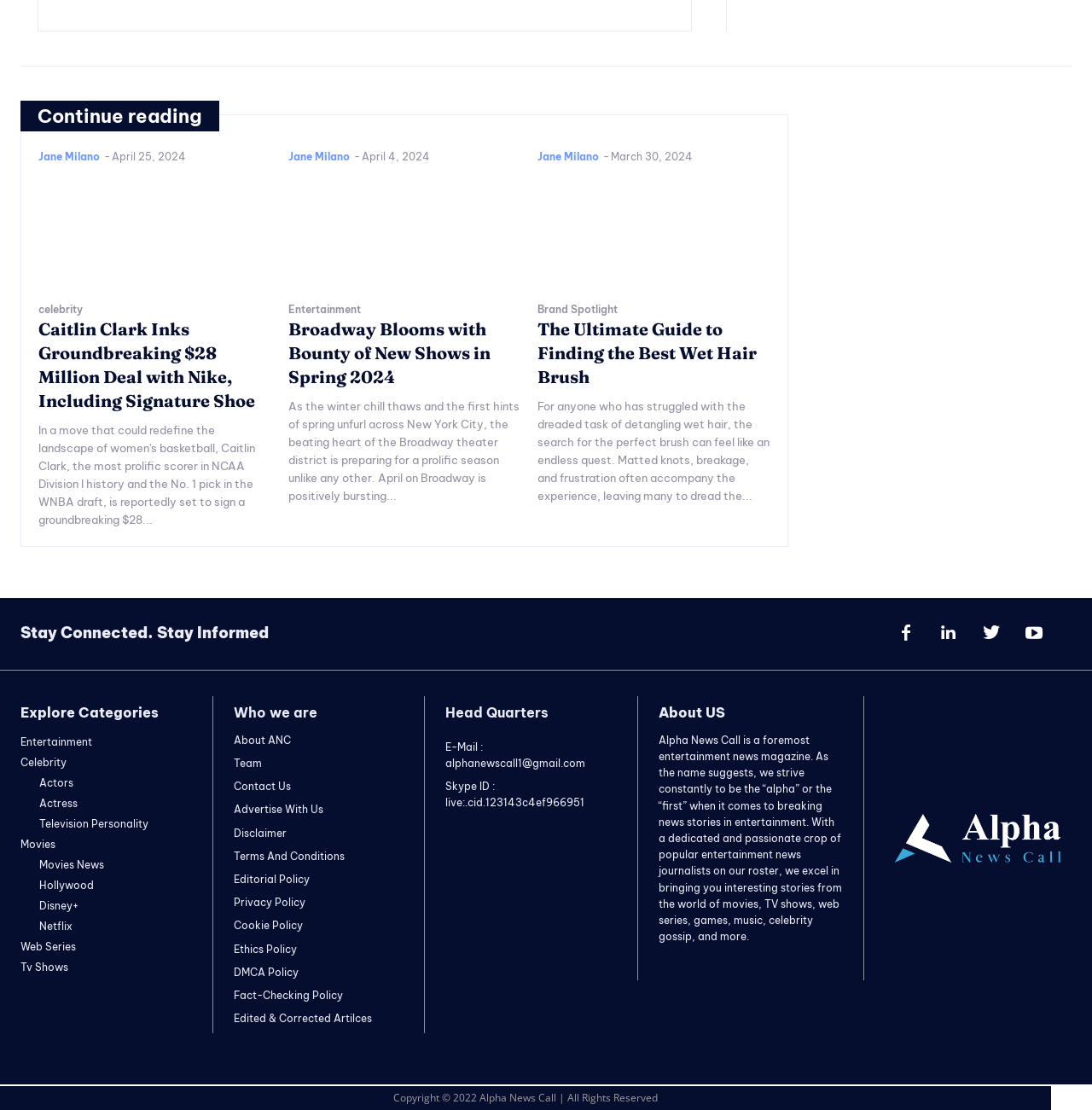What is the email address provided for contact?
Use the image to answer the question with a single word or phrase.

alphanewscall1@gmail.com